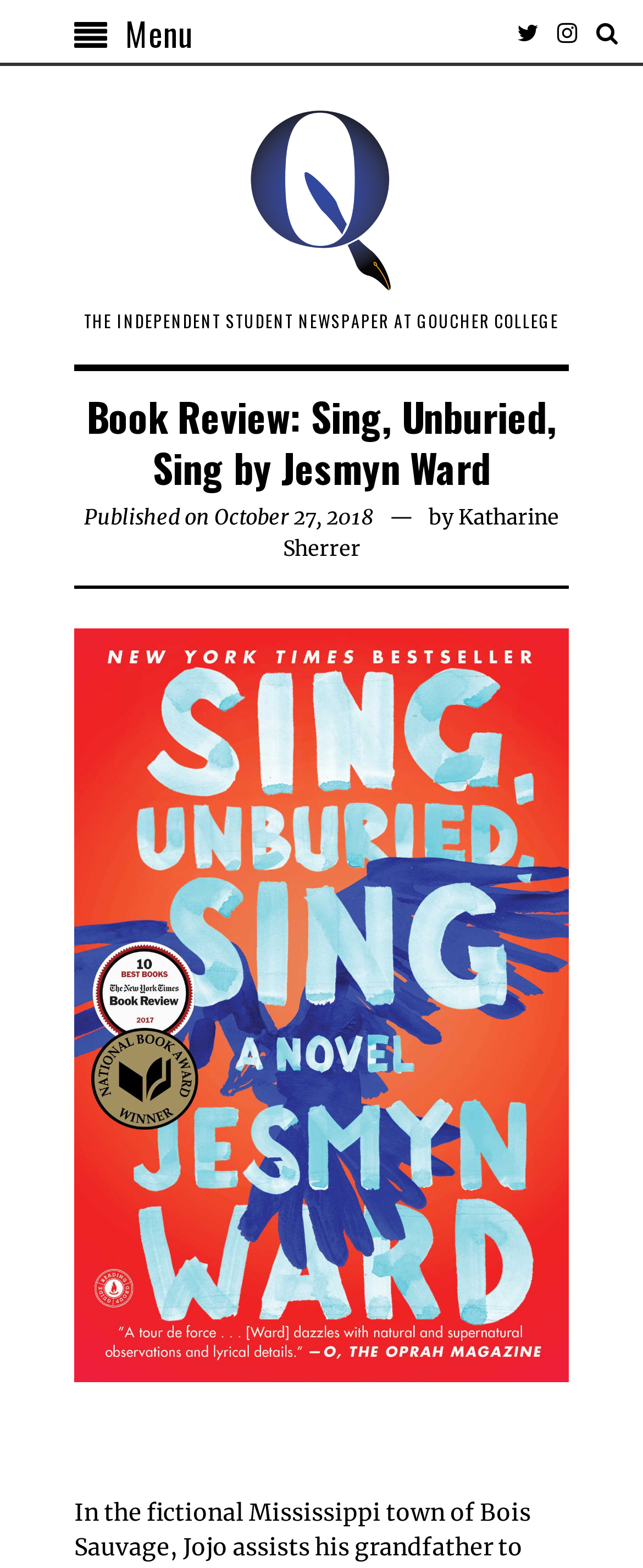Please reply to the following question using a single word or phrase: 
Who wrote the book being reviewed?

Jesmyn Ward